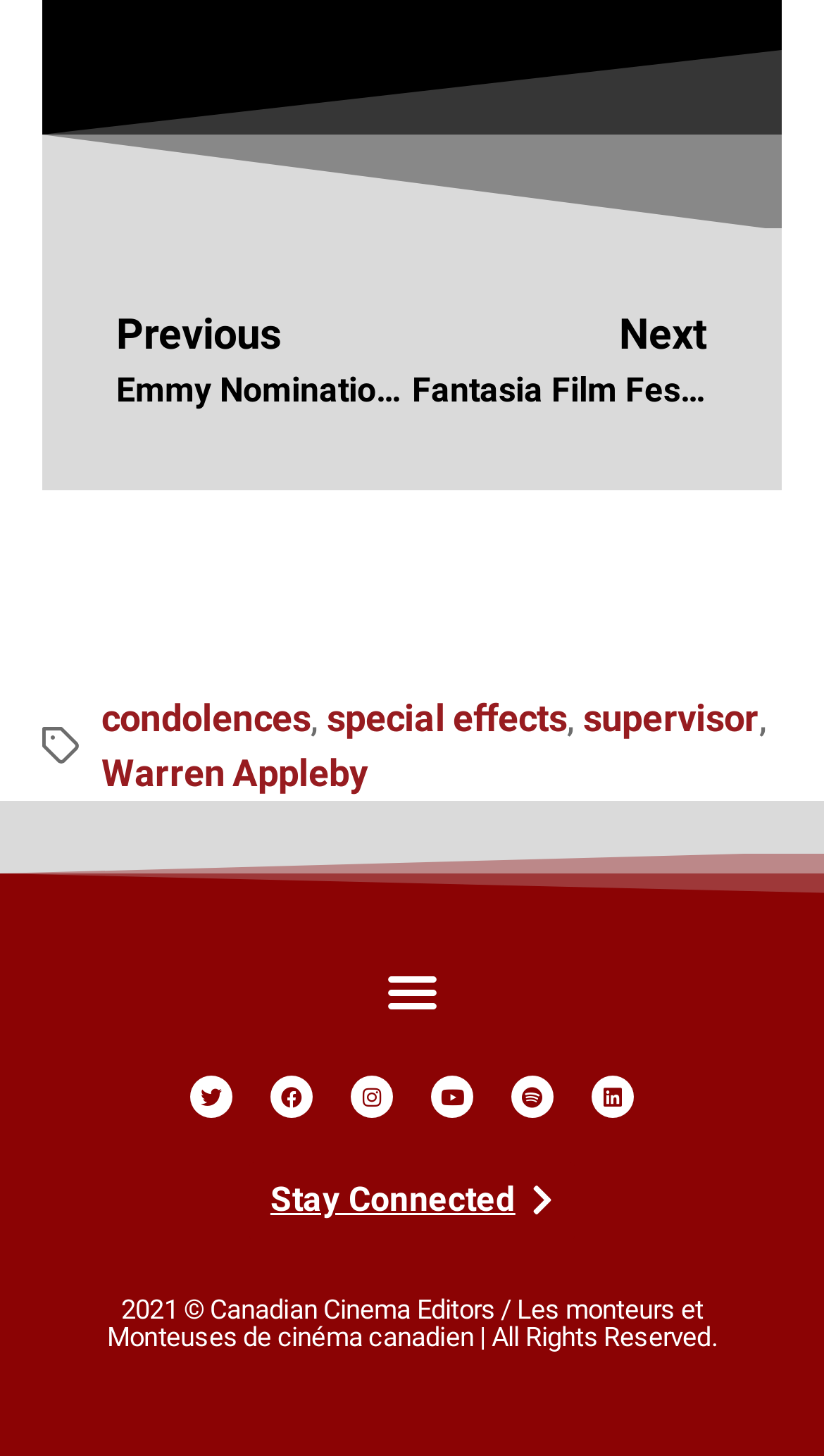Can you give a detailed response to the following question using the information from the image? What is the purpose of the button?

I found a button element with the text 'Menu Toggle' and bounding box coordinates [0.452, 0.654, 0.548, 0.708]. The purpose of this button is to toggle the menu.